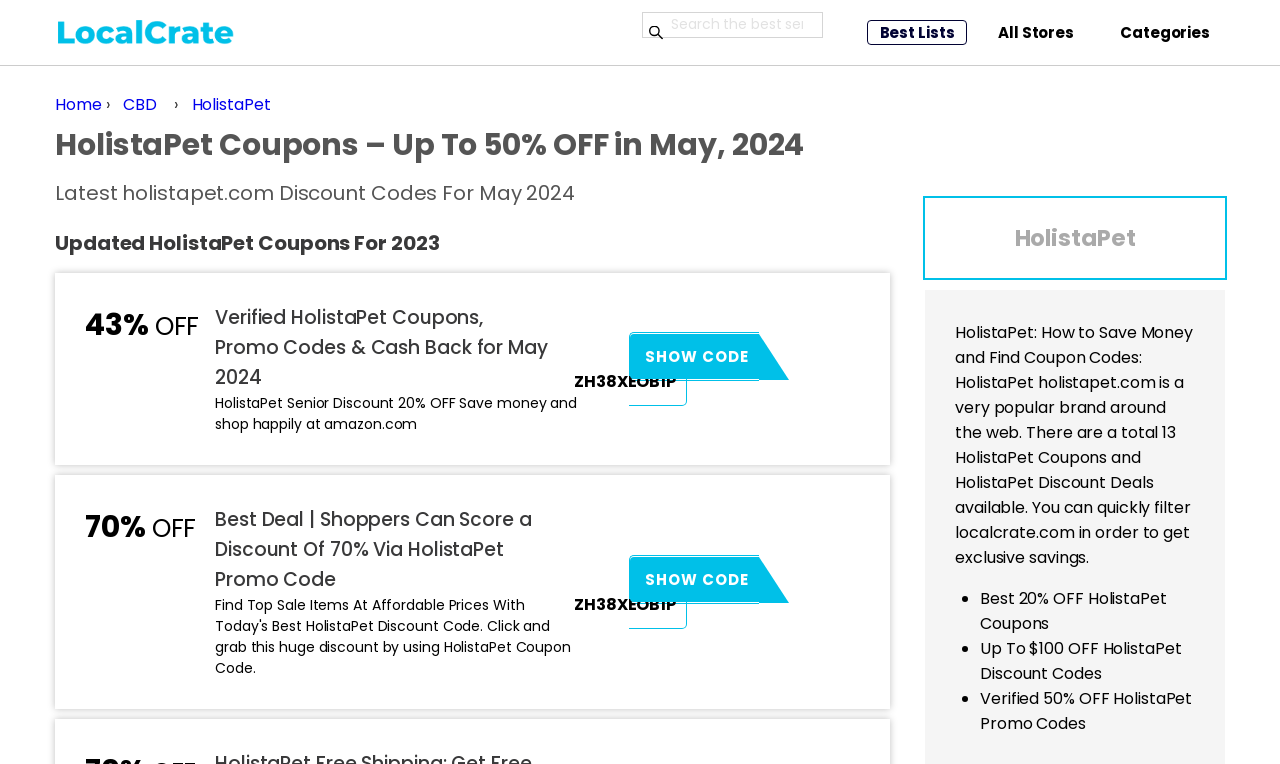Identify the bounding box coordinates of the region that needs to be clicked to carry out this instruction: "Go to All Stores". Provide these coordinates as four float numbers ranging from 0 to 1, i.e., [left, top, right, bottom].

[0.779, 0.031, 0.851, 0.054]